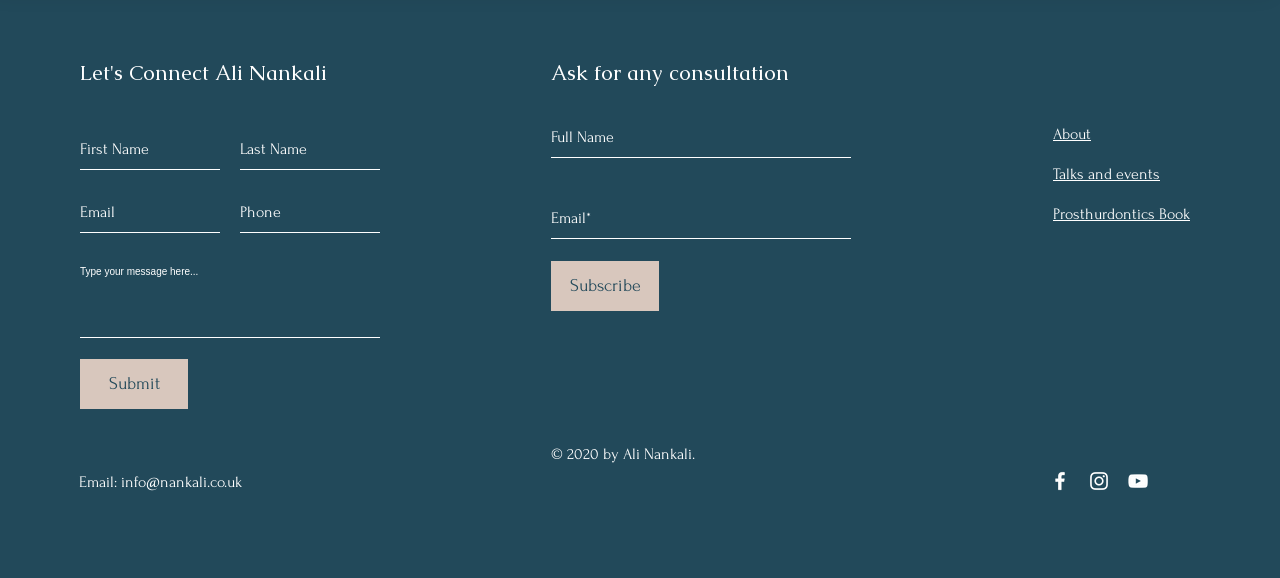Provide a brief response to the question below using one word or phrase:
What is the purpose of the form on the left side?

To connect with Ali Nankali